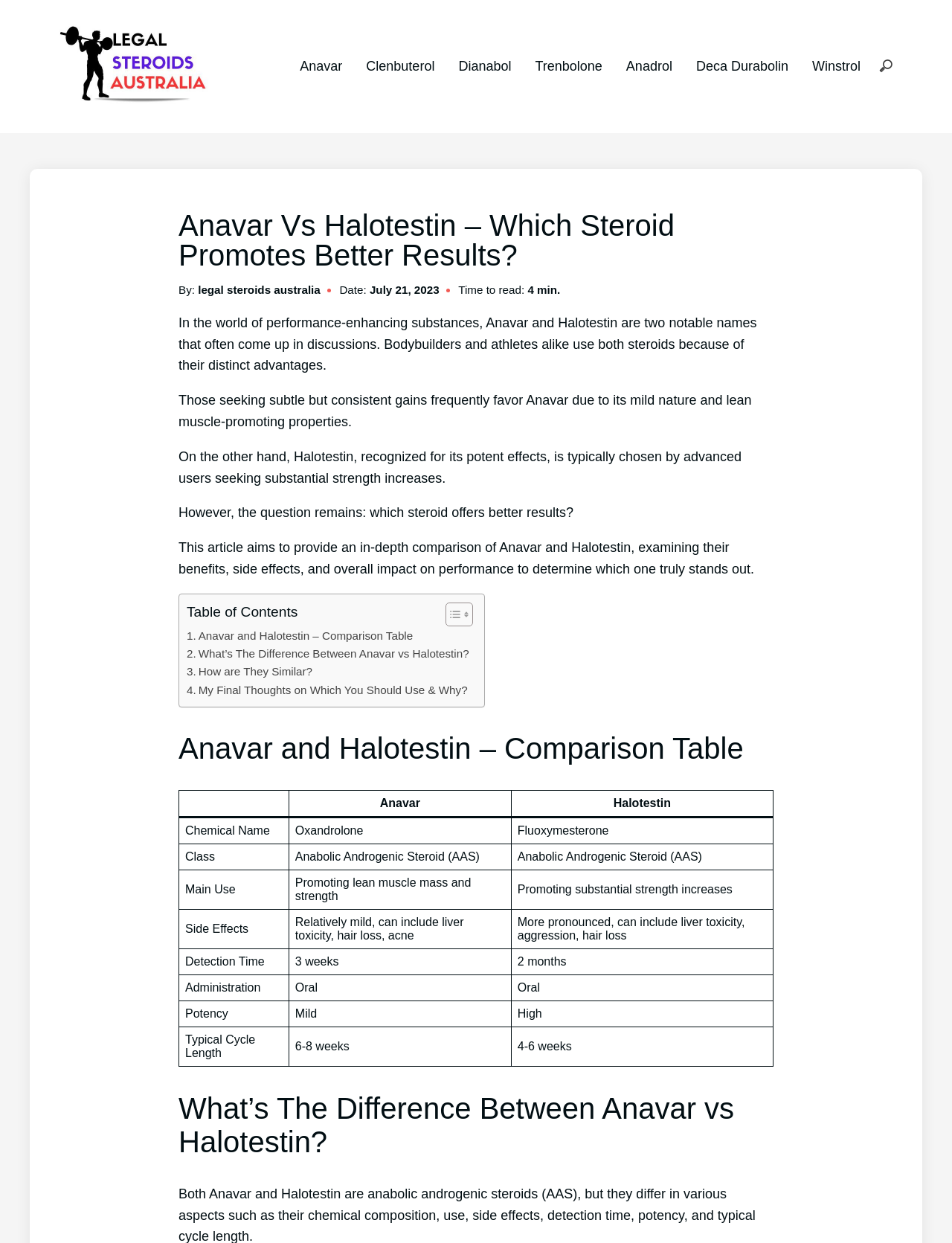Use a single word or phrase to answer the question: What is the author's intention in writing this article?

To compare Anavar and Halotestin